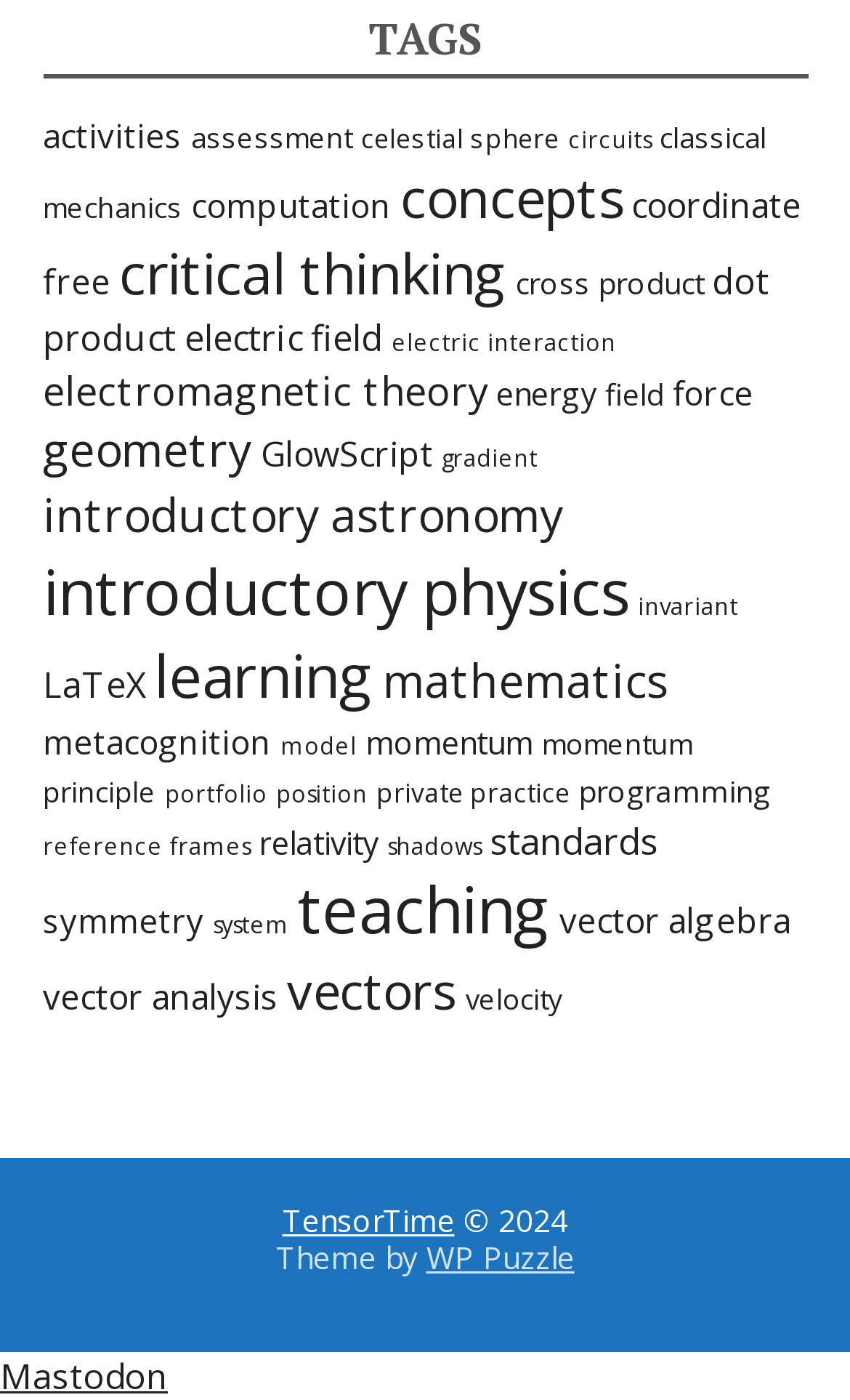Bounding box coordinates are specified in the format (top-left x, top-left y, bottom-right x, bottom-right y). All values are floating point numbers bounded between 0 and 1. Please provide the bounding box coordinate of the region this sentence describes: electromagnetic theory

[0.05, 0.26, 0.573, 0.297]